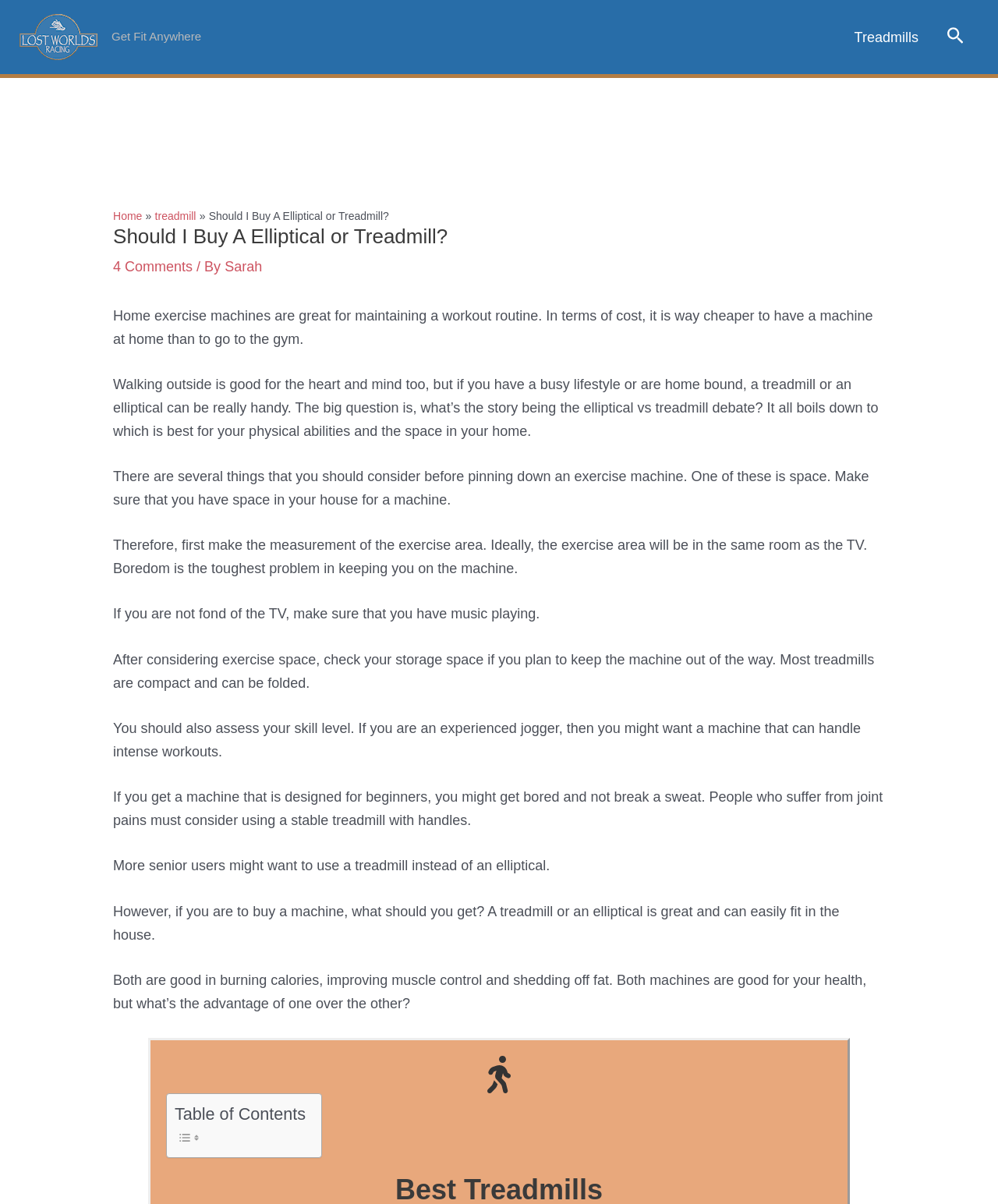What should you consider before buying an exercise machine?
Based on the image content, provide your answer in one word or a short phrase.

Space and skill level